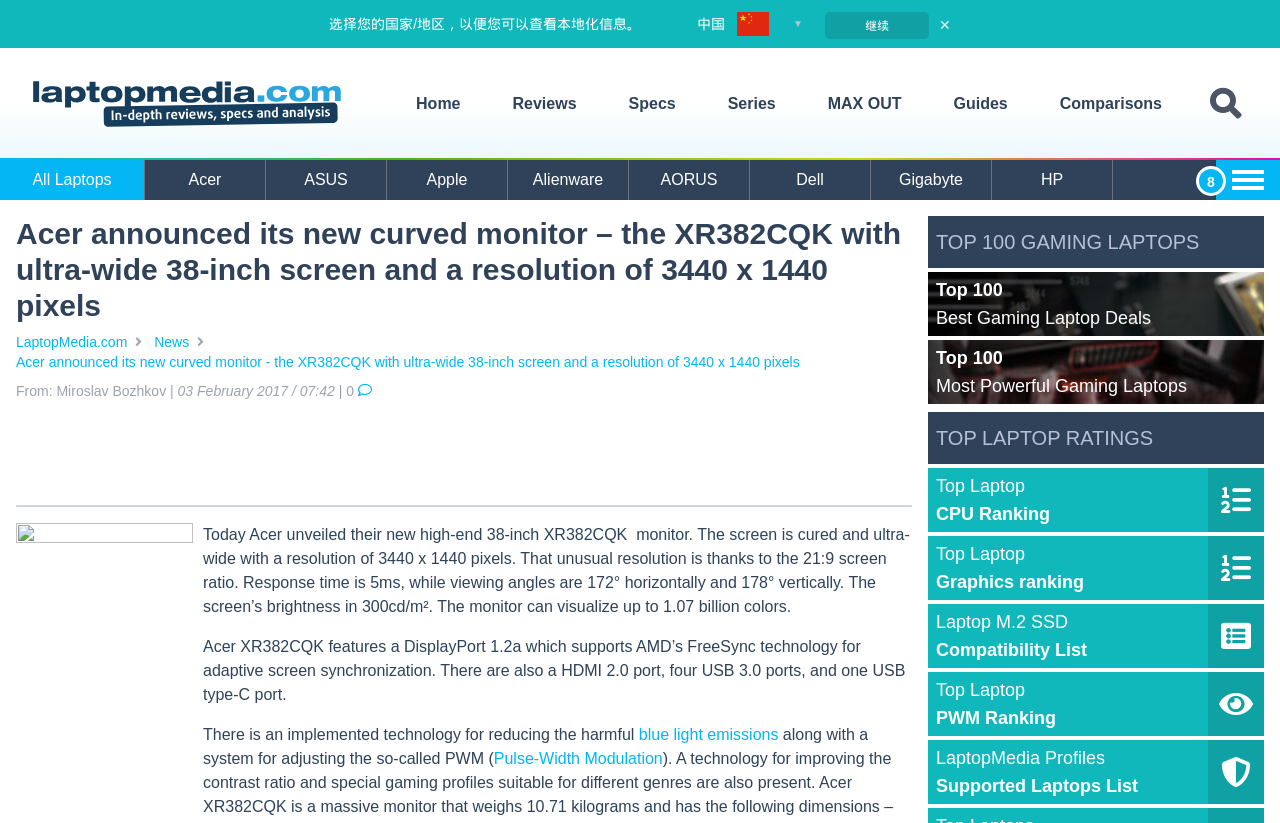Find the bounding box coordinates of the element's region that should be clicked in order to follow the given instruction: "Click the 'Home' link". The coordinates should consist of four float numbers between 0 and 1, i.e., [left, top, right, bottom].

[0.313, 0.102, 0.372, 0.151]